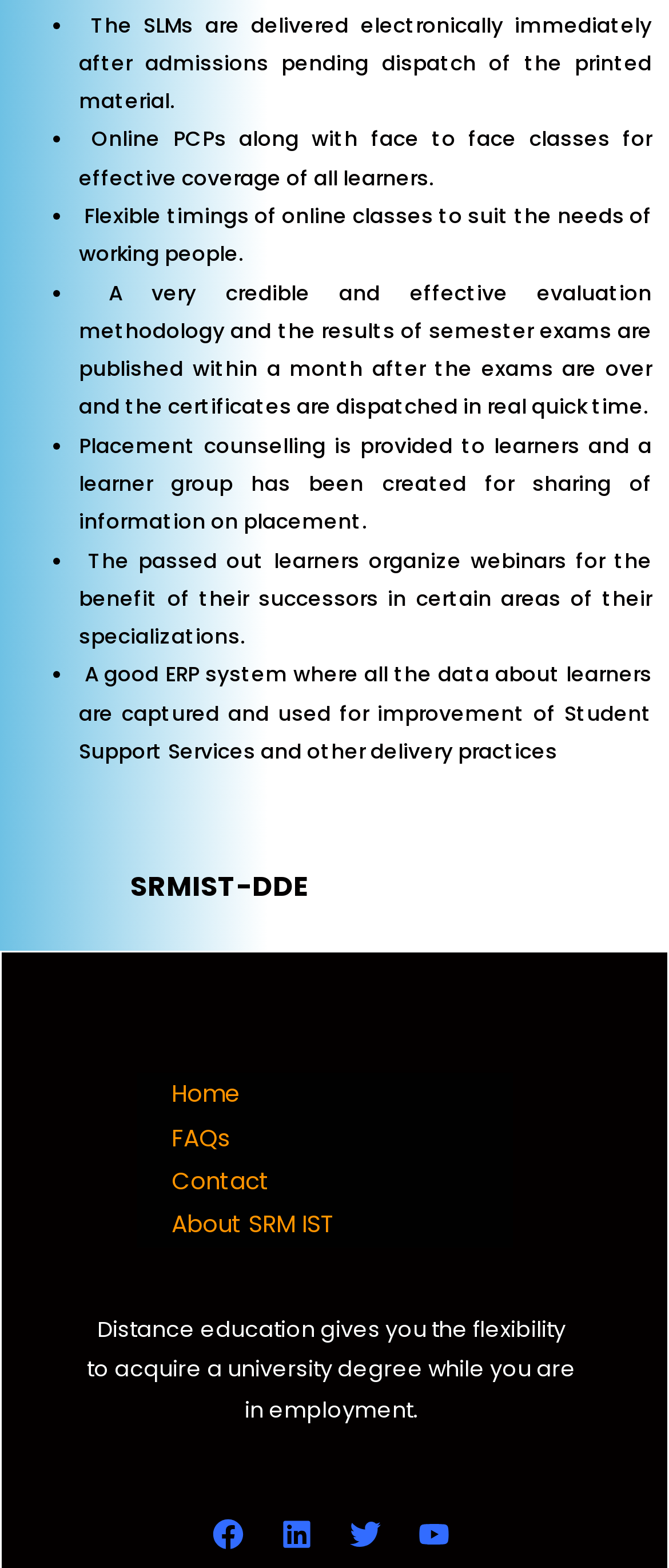Respond with a single word or phrase to the following question: What is the theme of the webpage?

Distance education